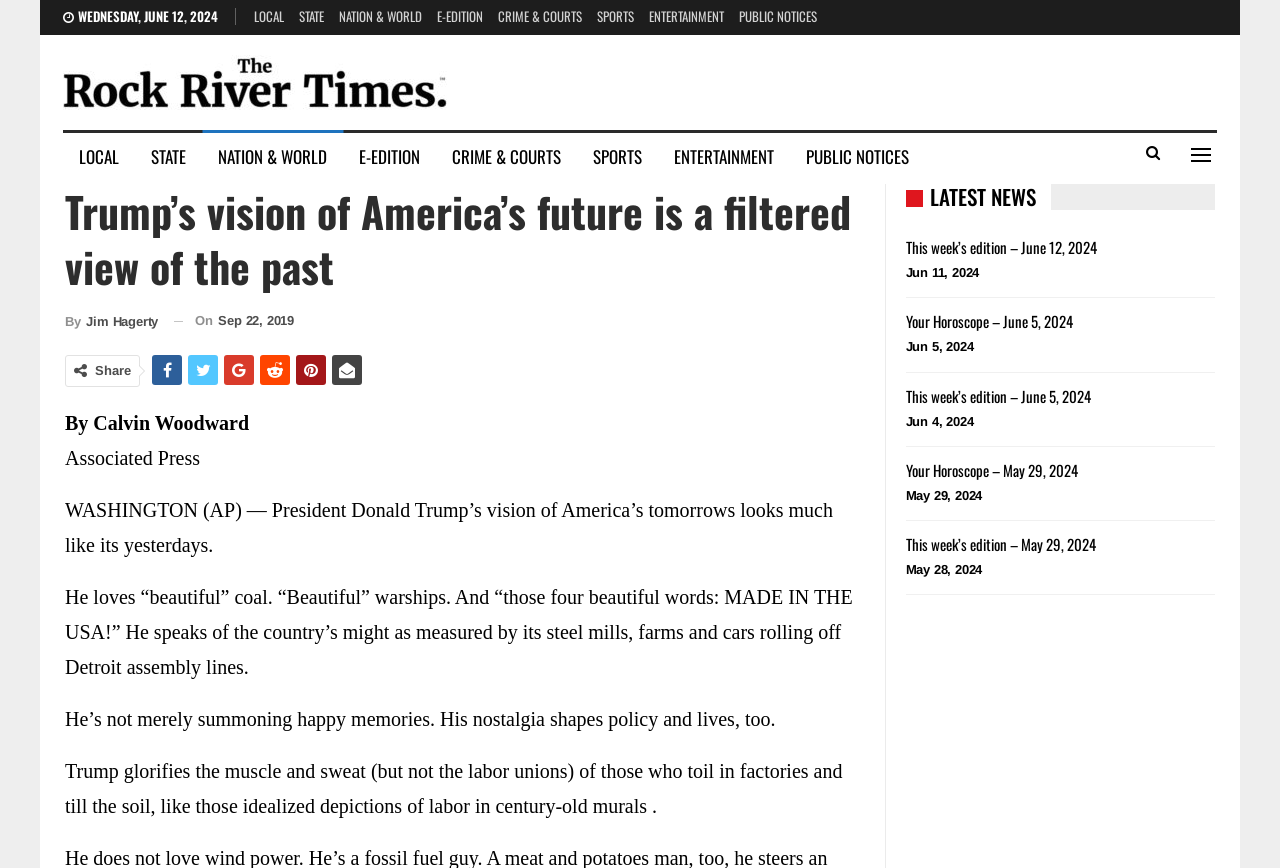Please identify the bounding box coordinates of the element's region that I should click in order to complete the following instruction: "Read the article by Calvin Woodward". The bounding box coordinates consist of four float numbers between 0 and 1, i.e., [left, top, right, bottom].

[0.051, 0.575, 0.651, 0.64]